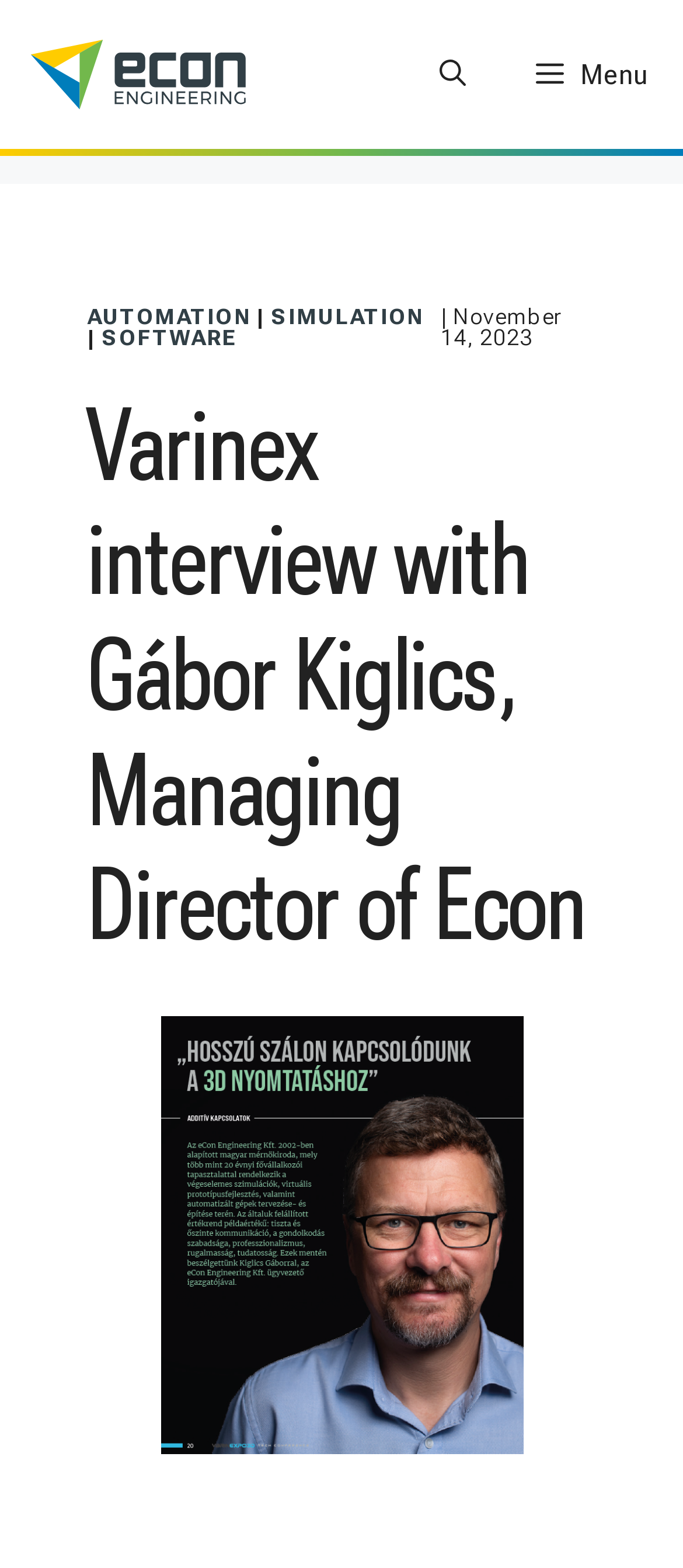What is the position of the 'Menu' button?
Identify the answer in the screenshot and reply with a single word or phrase.

Top right